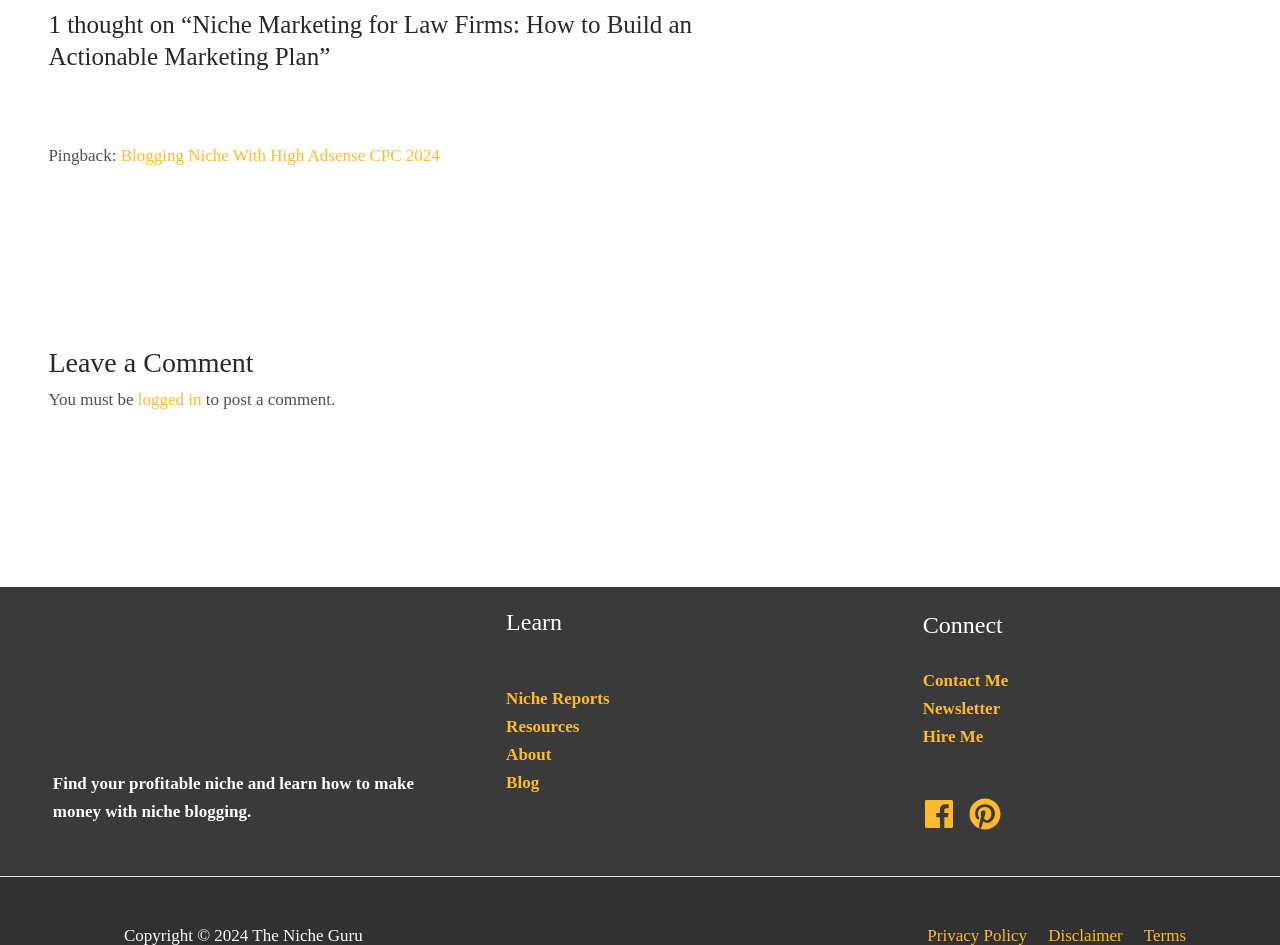Show the bounding box coordinates for the HTML element described as: "Contact Me".

[0.721, 0.71, 0.788, 0.73]